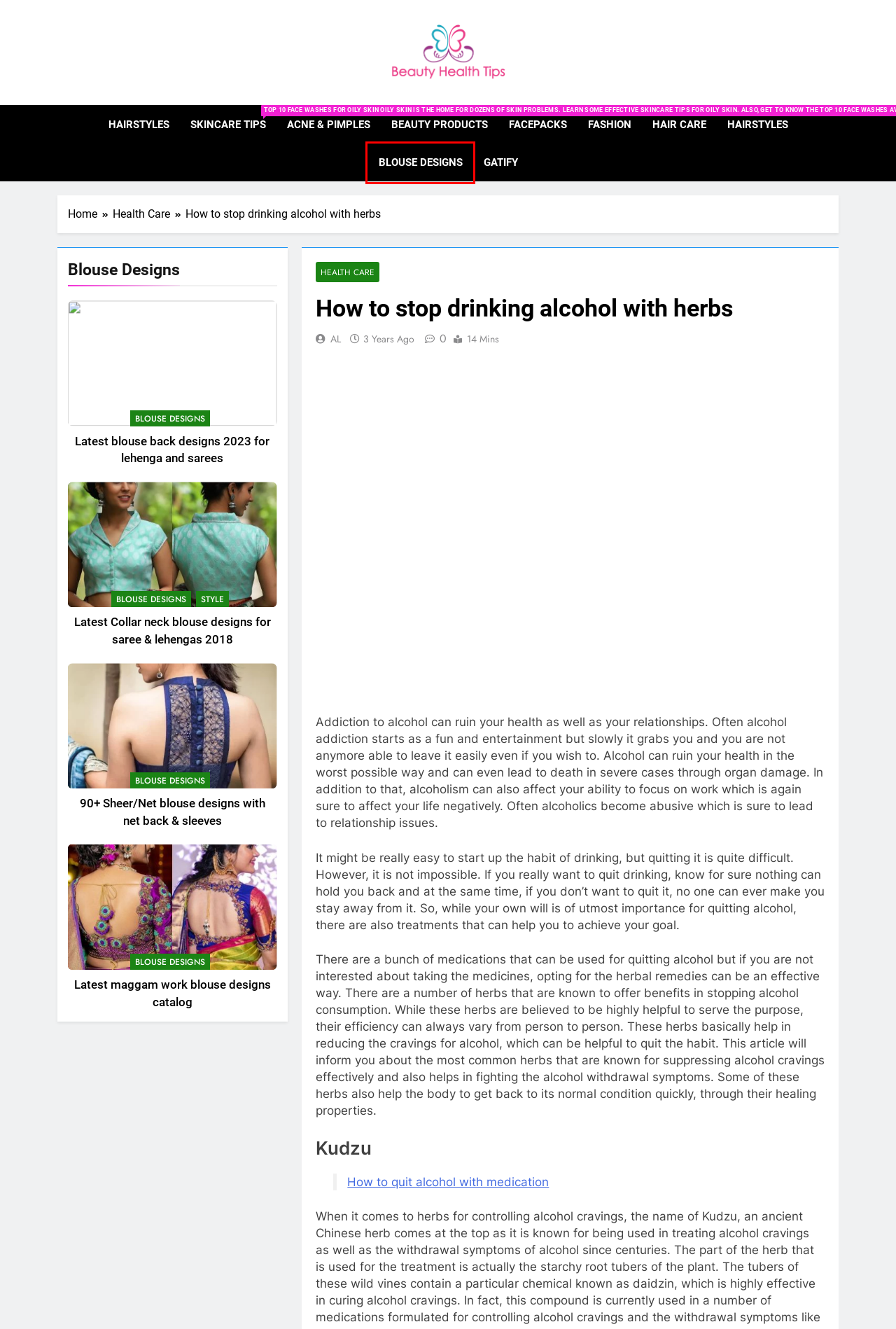You are presented with a screenshot of a webpage with a red bounding box. Select the webpage description that most closely matches the new webpage after clicking the element inside the red bounding box. The options are:
A. Latest Collar neck blouse designs for saree & lehengas 2018 - Beauty Health Tips
B. 90+ Sheer/Net blouse designs with net back & sleeves - Beauty Health Tips
C. blouse designs Archives - Beauty Health Tips
D. Acne & Pimples Archives - Beauty Health Tips
E. Find Properties for Sale, Resale and Rent in Gated Communities - GATIFY
F. Latest blouse back designs 2023 for lehenga and sarees - Beauty Health Tips
G. How to quit alcohol with medication - Beauty Health Tips
H. Skincare Tips Archives - Beauty Health Tips

C